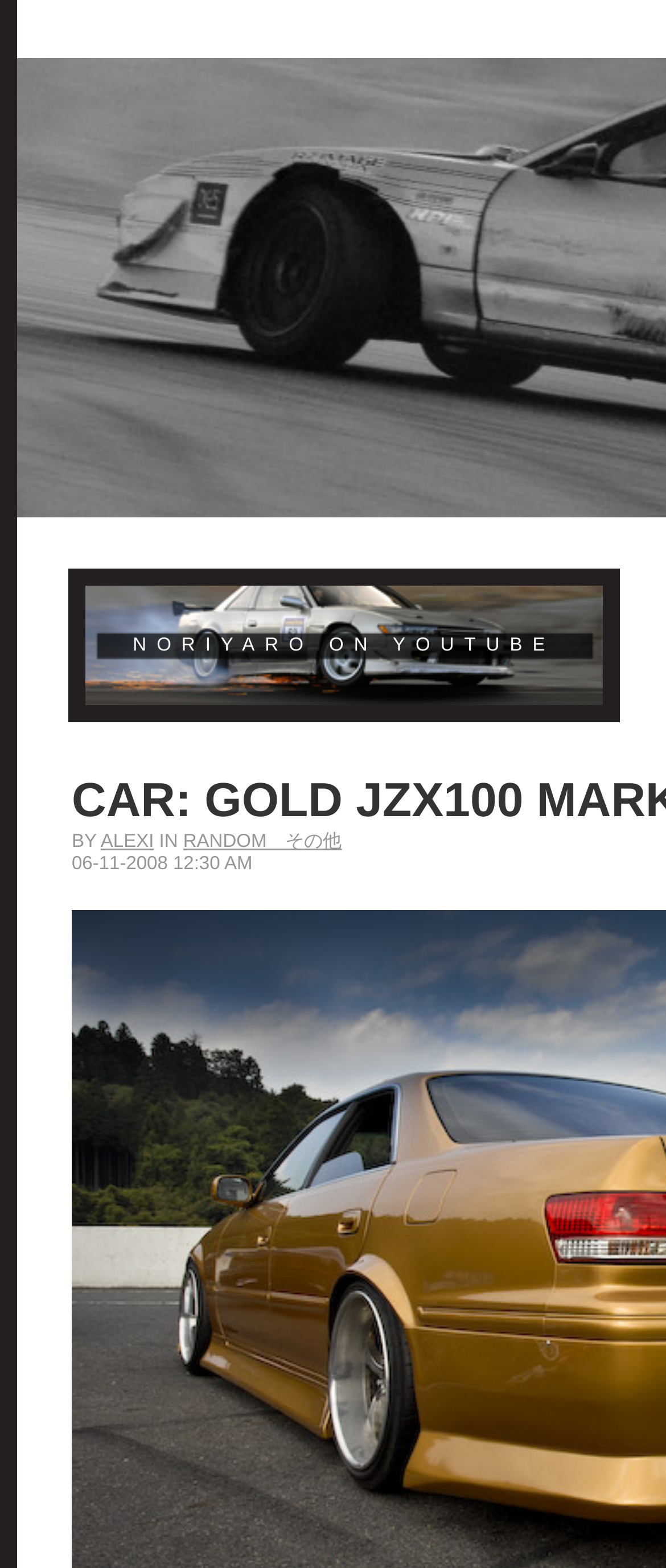Locate the bounding box coordinates of the area you need to click to fulfill this instruction: 'check saleslingerie link'. The coordinates must be in the form of four float numbers ranging from 0 to 1: [left, top, right, bottom].

[0.128, 0.253, 0.356, 0.271]